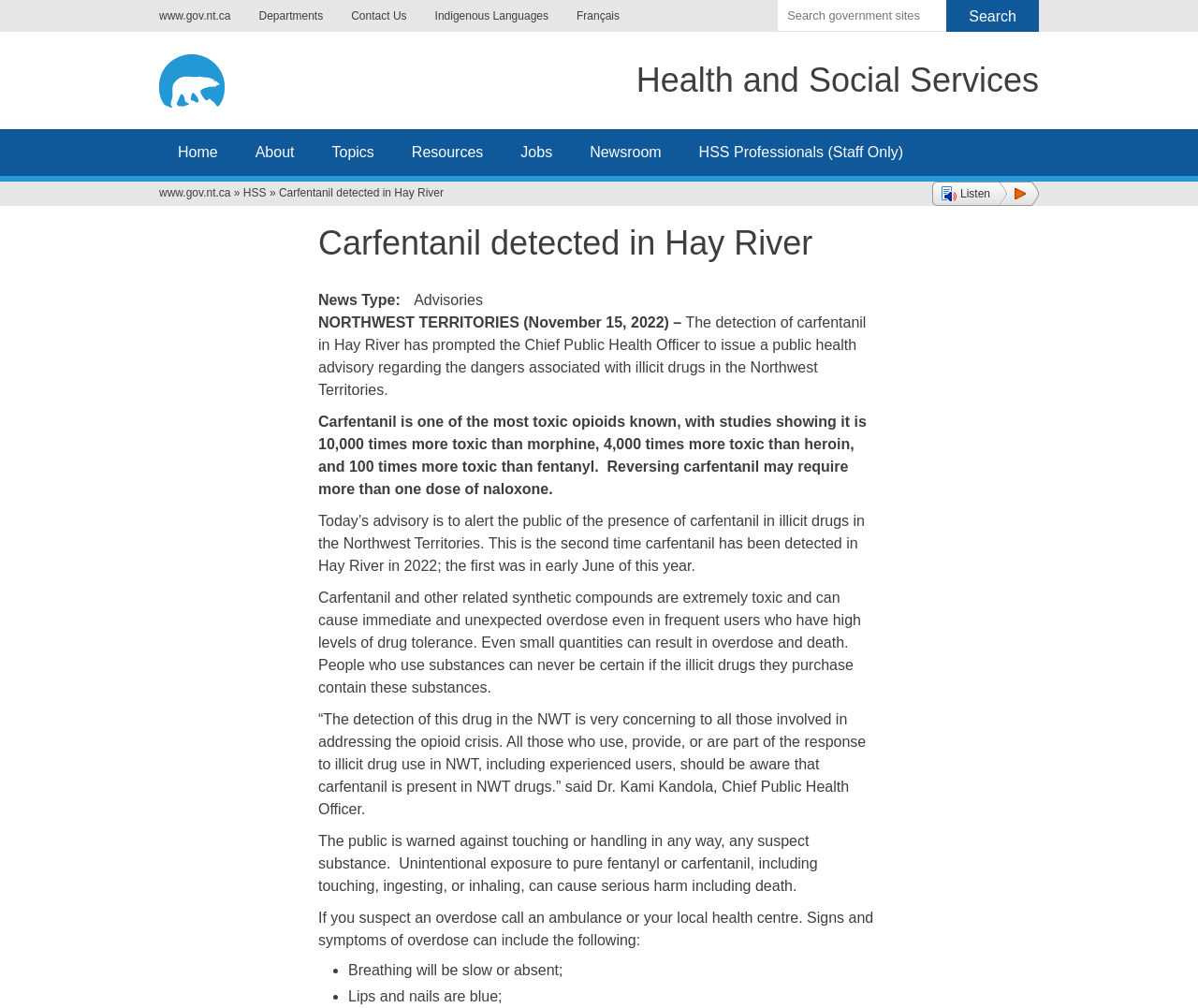Please predict the bounding box coordinates of the element's region where a click is necessary to complete the following instruction: "Visit the Health and Social Services page". The coordinates should be represented by four float numbers between 0 and 1, i.e., [left, top, right, bottom].

[0.236, 0.061, 0.867, 0.108]